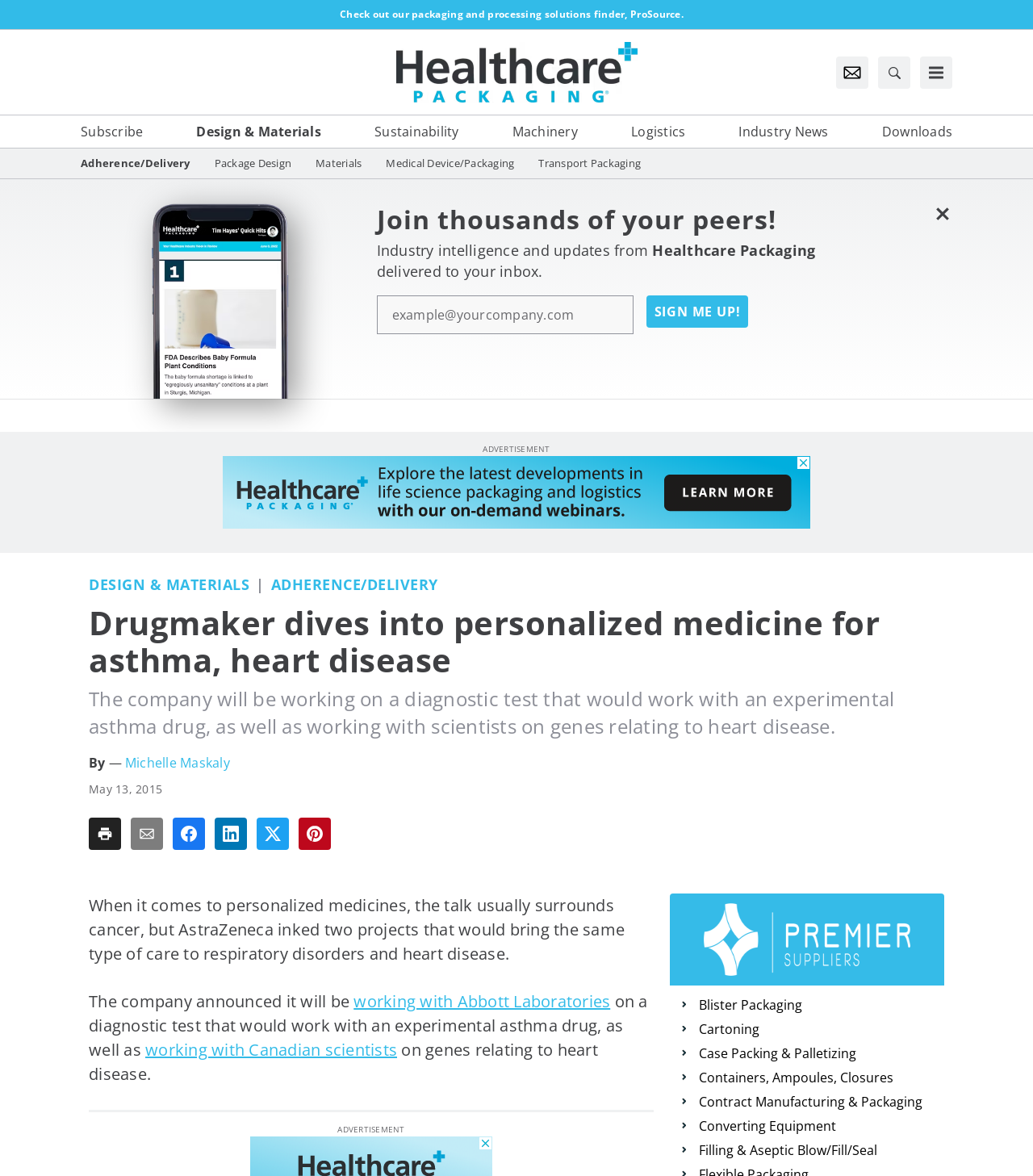Please identify the bounding box coordinates of the clickable element to fulfill the following instruction: "Check out the packaging and processing solutions finder". The coordinates should be four float numbers between 0 and 1, i.e., [left, top, right, bottom].

[0.0, 0.005, 1.0, 0.019]